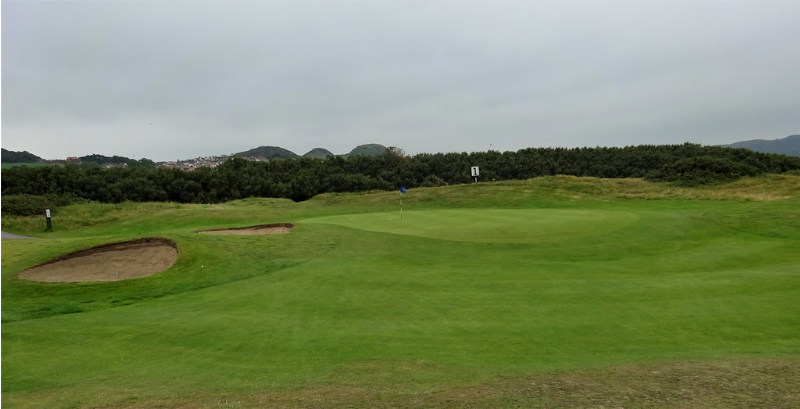Give a thorough caption for the picture.

The image captures a serene view of a well-maintained golf course, showcasing a gently rolling green expanse. In the foreground, two sand bunkers flank the left side, their fine, tan sand contrasting with the vibrant green grass. The putting green is noticeable with a blue flag indicating the hole's position, drawing the eye towards the center of the scene. In the background, undulating hills rise softly against the overcast sky, creating a tranquil yet somewhat dramatic atmosphere. This picturesque setting hints at the challenges golfers might face, with the threat of gorse at the left, inviting an enjoyable yet strategic game amidst nature's beauty.